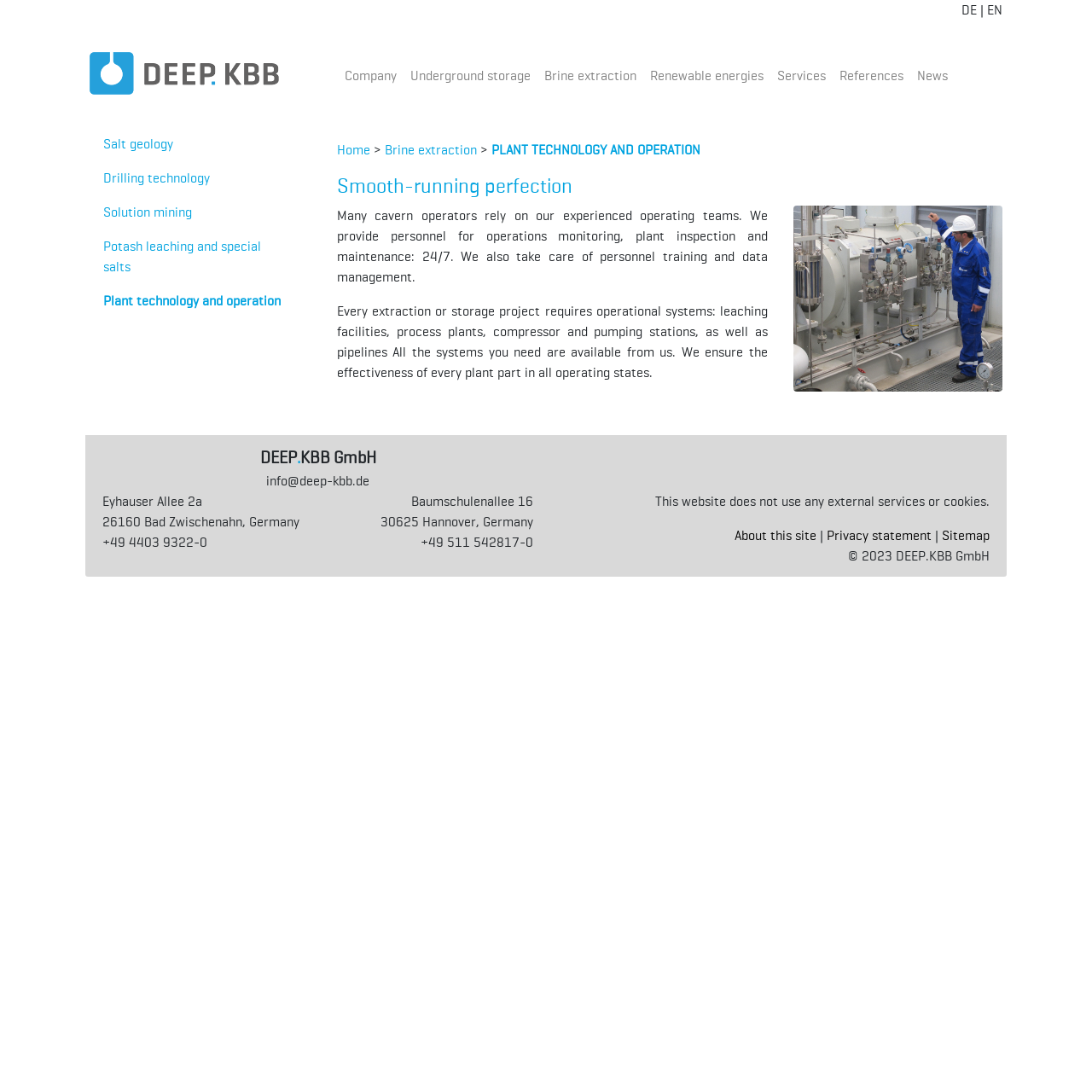What is the language of the website?
Using the details shown in the screenshot, provide a comprehensive answer to the question.

I inferred the language of the website by looking at the text on the webpage. Although there is a button labeled 'EN', suggesting that the website may have multiple languages, the majority of the text on the webpage is in English, indicating that it is the primary language.